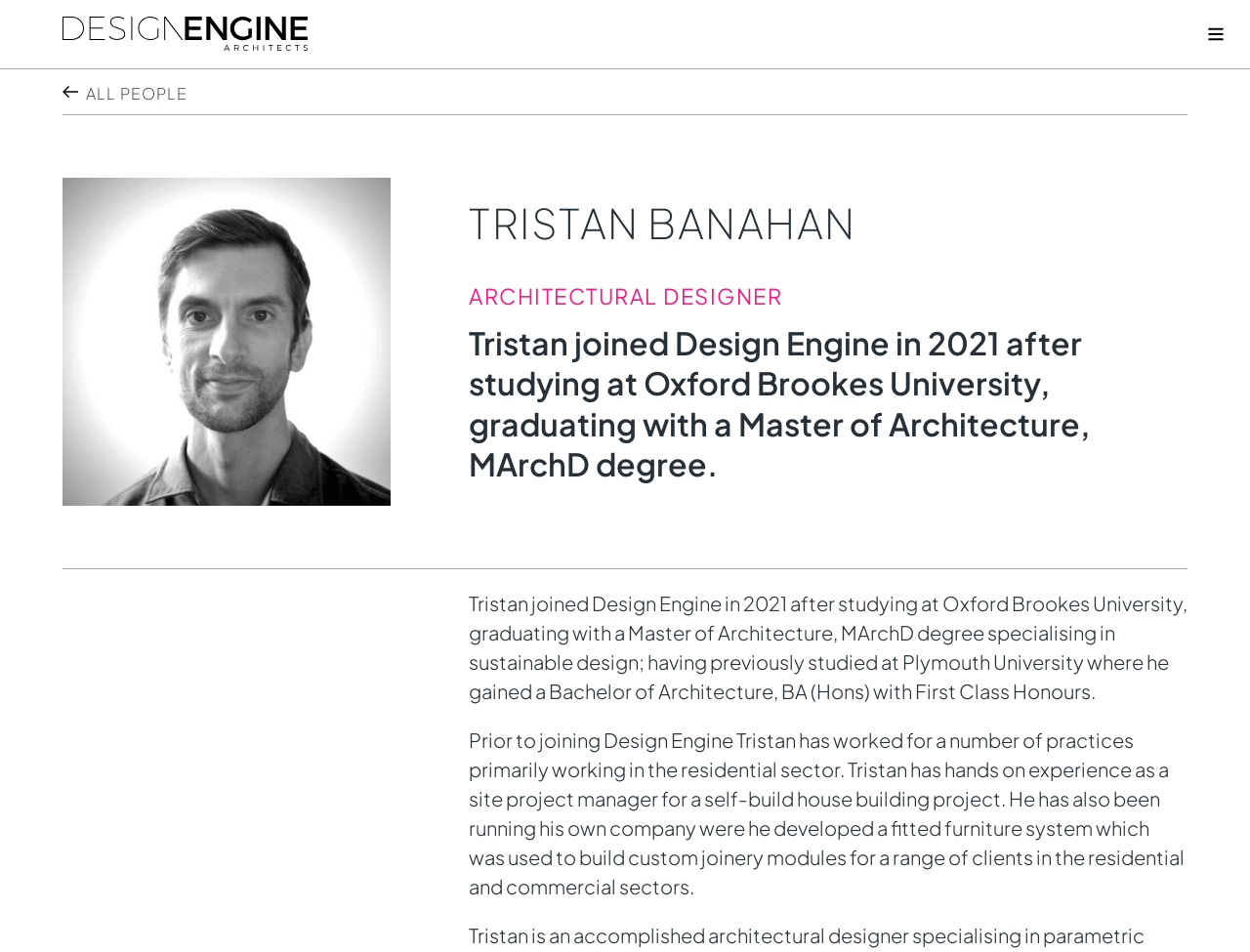Provide the bounding box coordinates of the HTML element this sentence describes: "Design Engine Architects".

[0.05, 0.017, 0.246, 0.054]